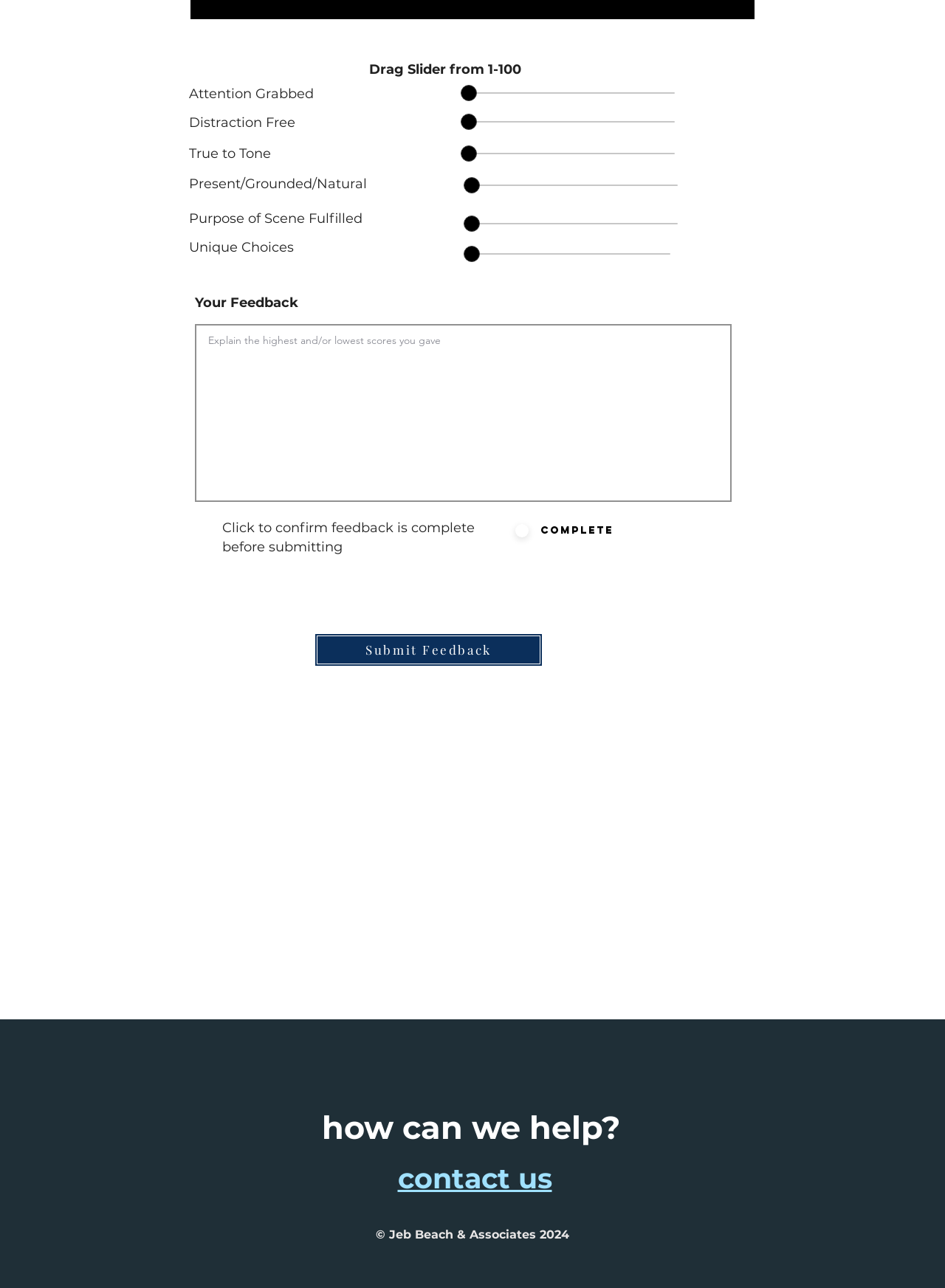Using details from the image, please answer the following question comprehensively:
What is the purpose of the textbox on the webpage?

The textbox is located below the sliders, and it is labeled as not required. This suggests that it is used to provide additional feedback or comments that are not captured by the sliders. The presence of a 'Your Feedback' heading and a 'Submit Feedback' button further supports this conclusion.